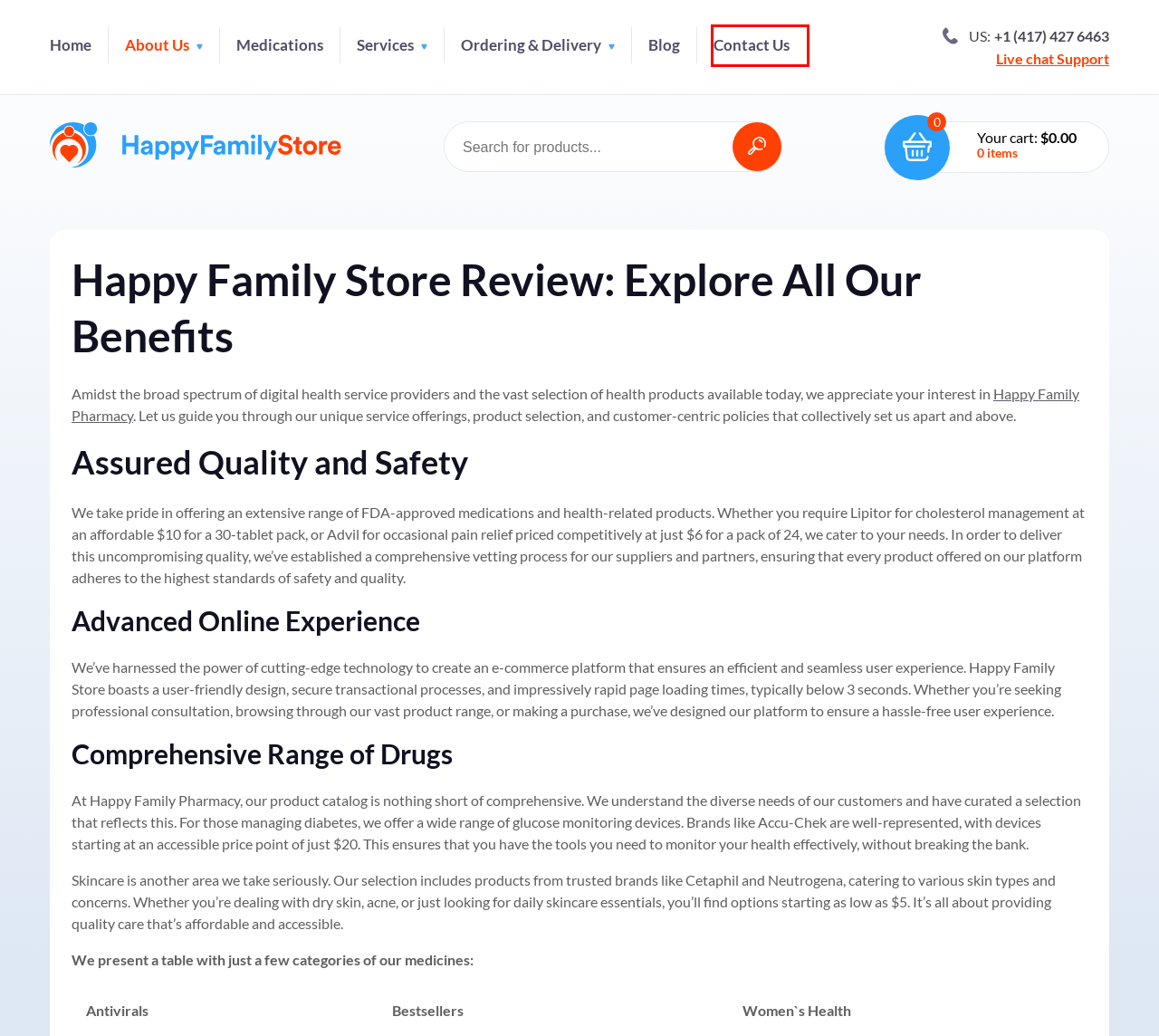Inspect the screenshot of a webpage with a red rectangle bounding box. Identify the webpage description that best corresponds to the new webpage after clicking the element inside the bounding box. Here are the candidates:
A. Services - Family Pharmacy
B. Terms of Sale | Thefamilyrx.com
C. About Us - Happy Family Pharmacy
D. Delivery Options, Ordering Process, Returns and Refunds
E. Happy Family Pharmacy - Healthcare Store for Families Since 2006
F. Our Catalog of Medications
G. Our Blog | Thefamilyrx.com
H. Contact Us – Thefamilyrx.com Happy Family Pharmacy

H